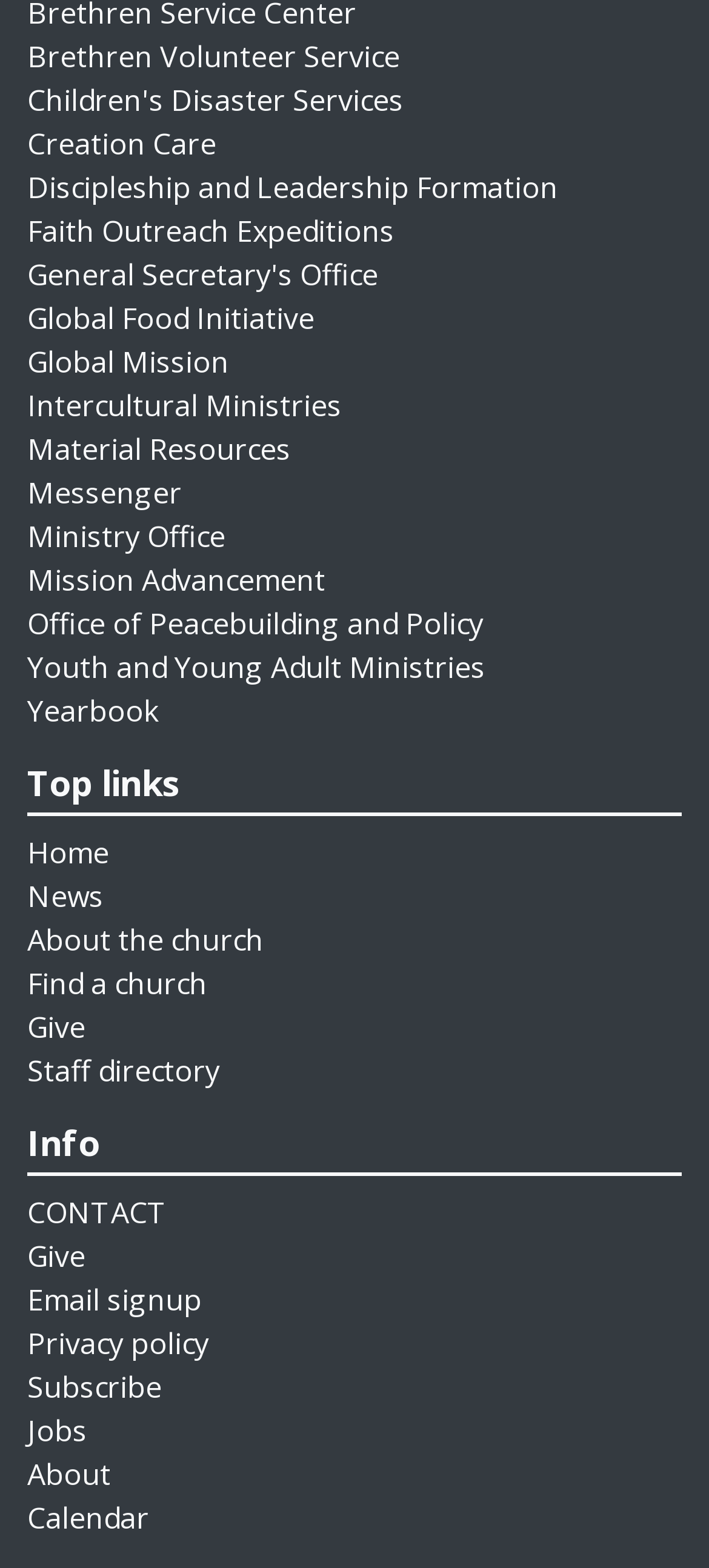Please specify the bounding box coordinates of the element that should be clicked to execute the given instruction: 'View the Staff directory'. Ensure the coordinates are four float numbers between 0 and 1, expressed as [left, top, right, bottom].

[0.038, 0.67, 0.31, 0.695]